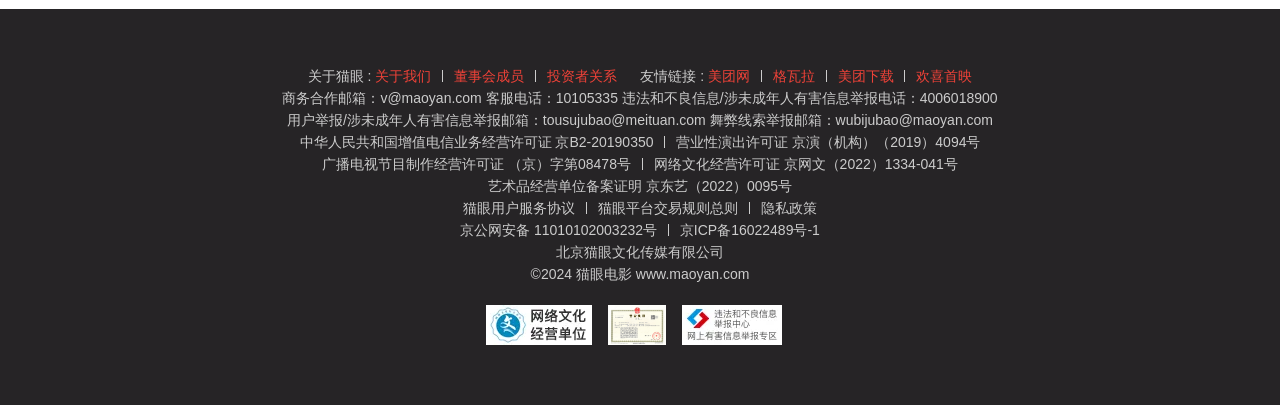Give a one-word or short phrase answer to the question: 
What is the company name?

北京猫眼文化传媒有限公司